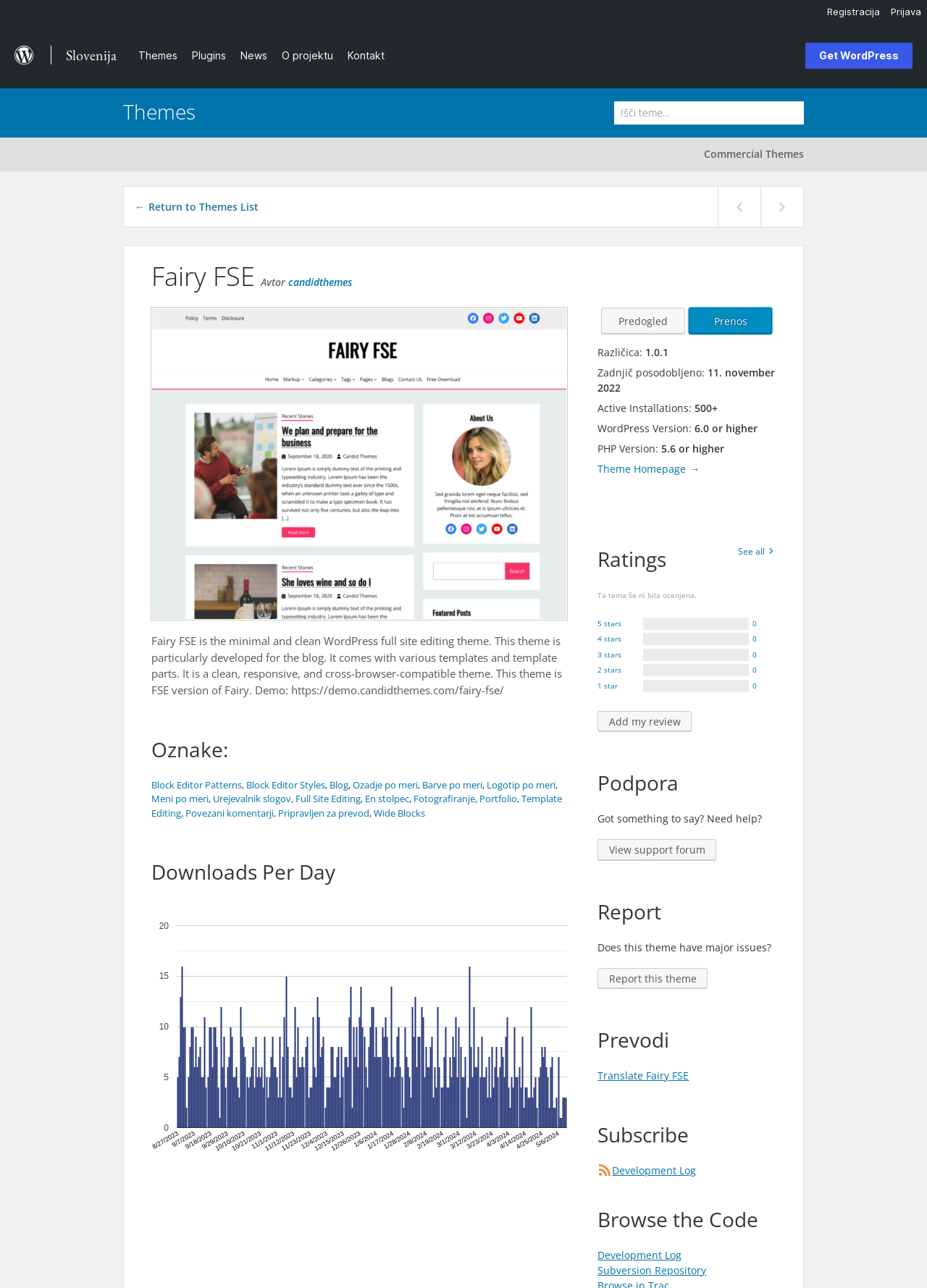Please specify the coordinates of the bounding box for the element that should be clicked to carry out this instruction: "View the theme homepage". The coordinates must be four float numbers between 0 and 1, formatted as [left, top, right, bottom].

[0.645, 0.359, 0.755, 0.37]